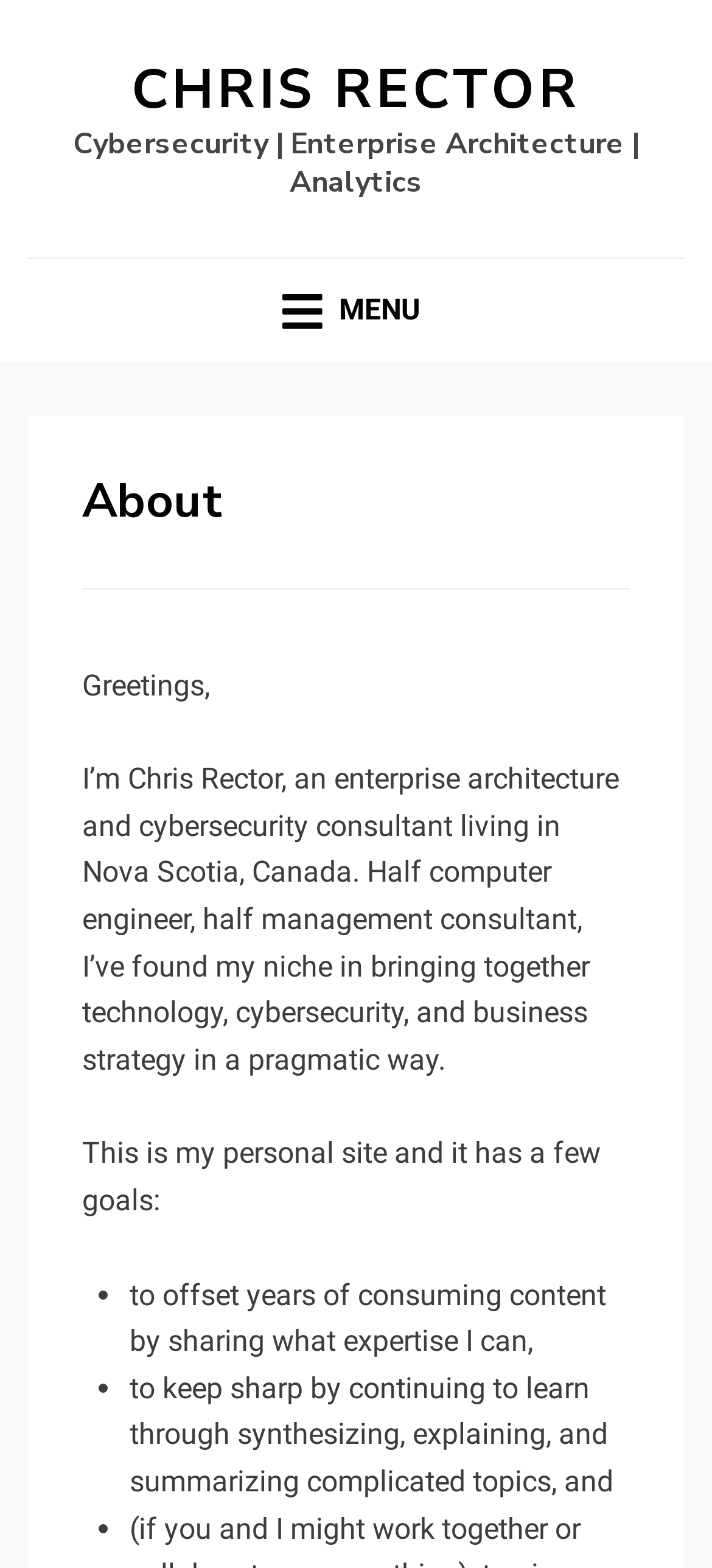Where is Chris Rector living?
Examine the screenshot and reply with a single word or phrase.

Nova Scotia, Canada